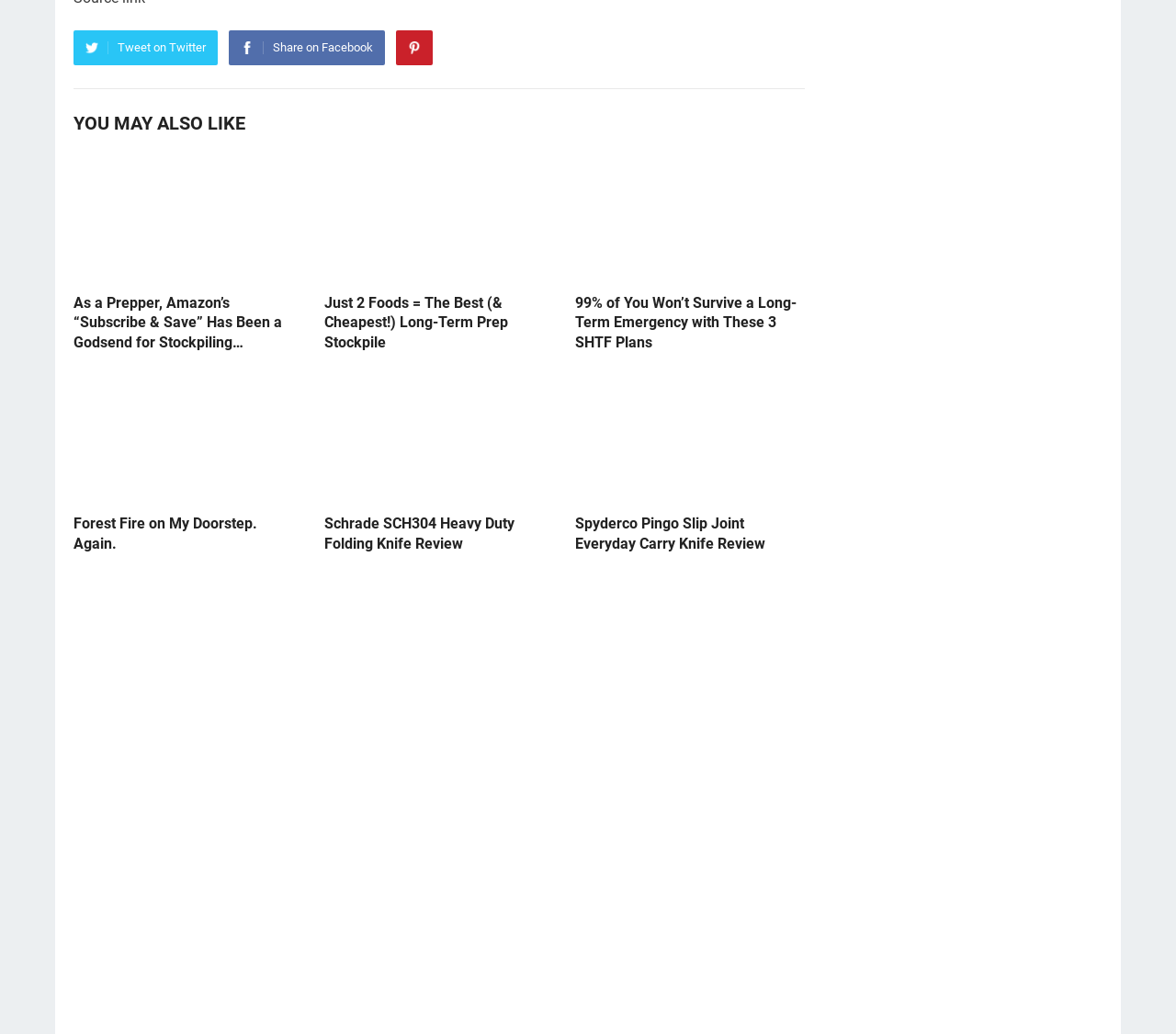Can you determine the bounding box coordinates of the area that needs to be clicked to fulfill the following instruction: "Explore 'Forest Fire on My Doorstep. Again.'"?

[0.062, 0.497, 0.257, 0.536]